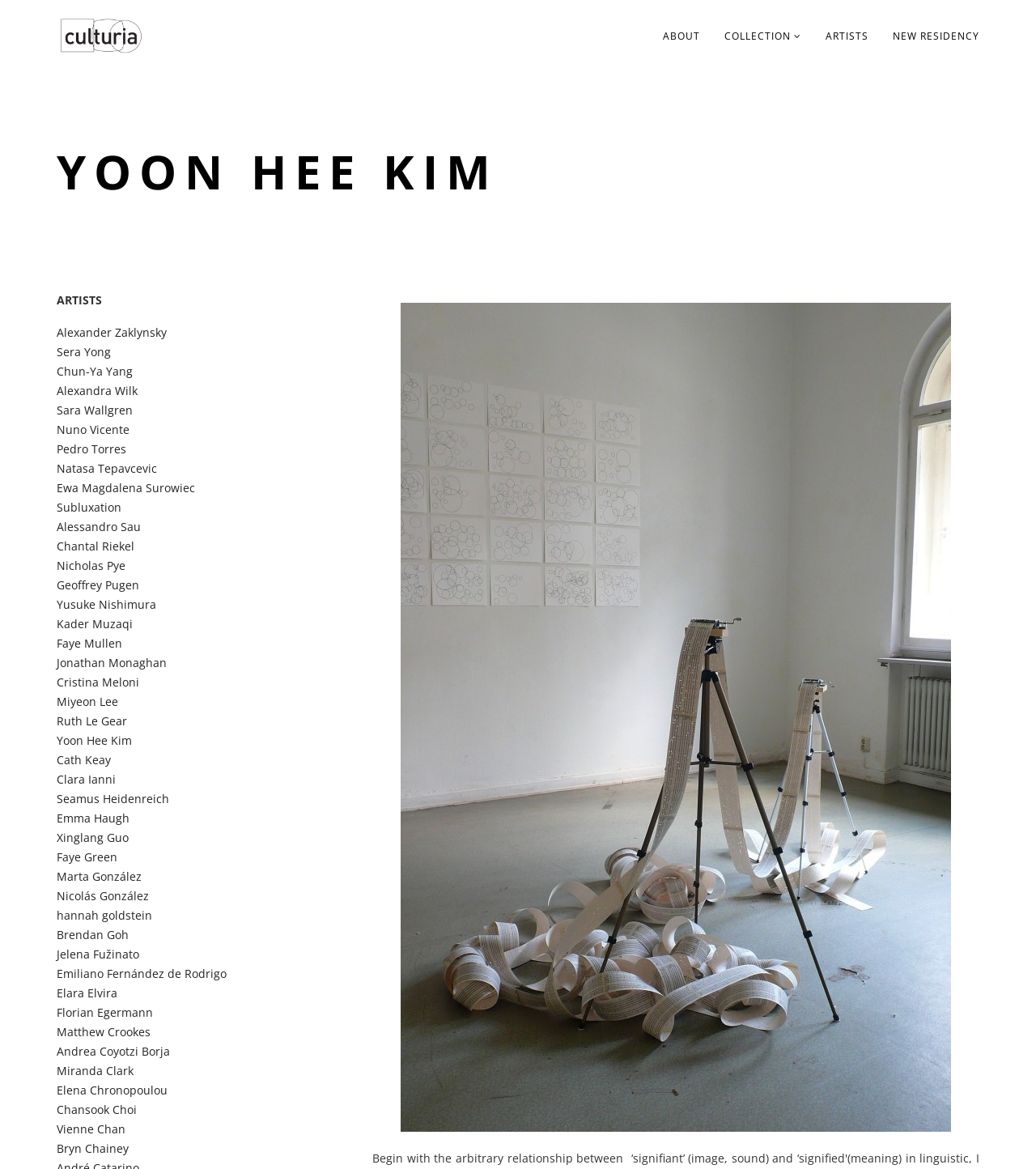Pinpoint the bounding box coordinates of the element to be clicked to execute the instruction: "View YOON HEE KIM's profile".

[0.055, 0.125, 0.945, 0.169]